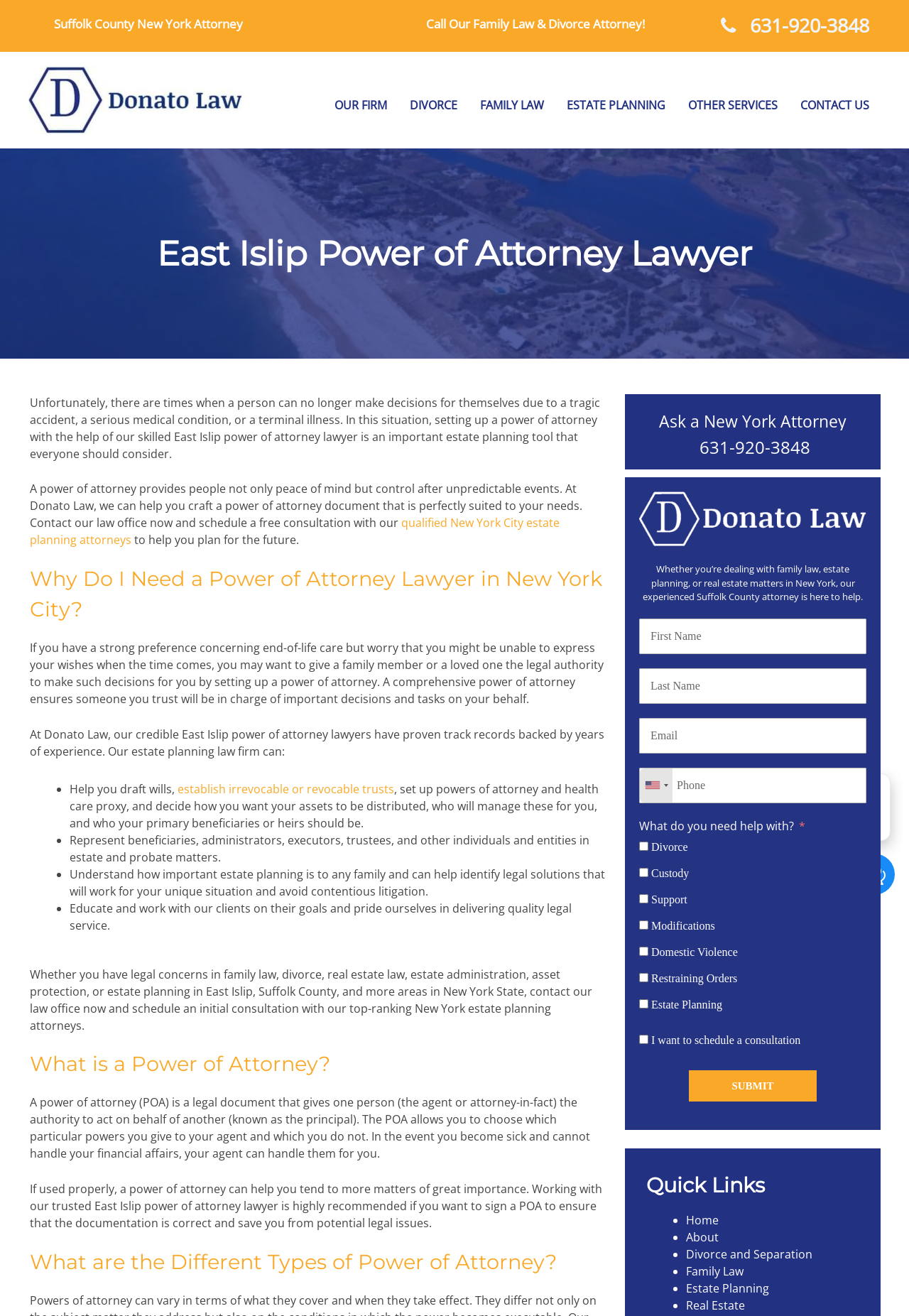Review the image closely and give a comprehensive answer to the question: What is the phone number to contact the law office?

I found the answer by looking at the link text content that says 'Call Our Family Law & Divorce Attorney!' and also by checking the phone number mentioned in the 'Ask a New York Attorney' section.